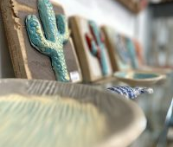With reference to the image, please provide a detailed answer to the following question: What type of flora is depicted on the ceramic tiles?

The caption states that the ceramic tiles are shaped like cacti, which are a type of desert flora, and are designed to bring a touch of vibrant desert flora into a home setting.